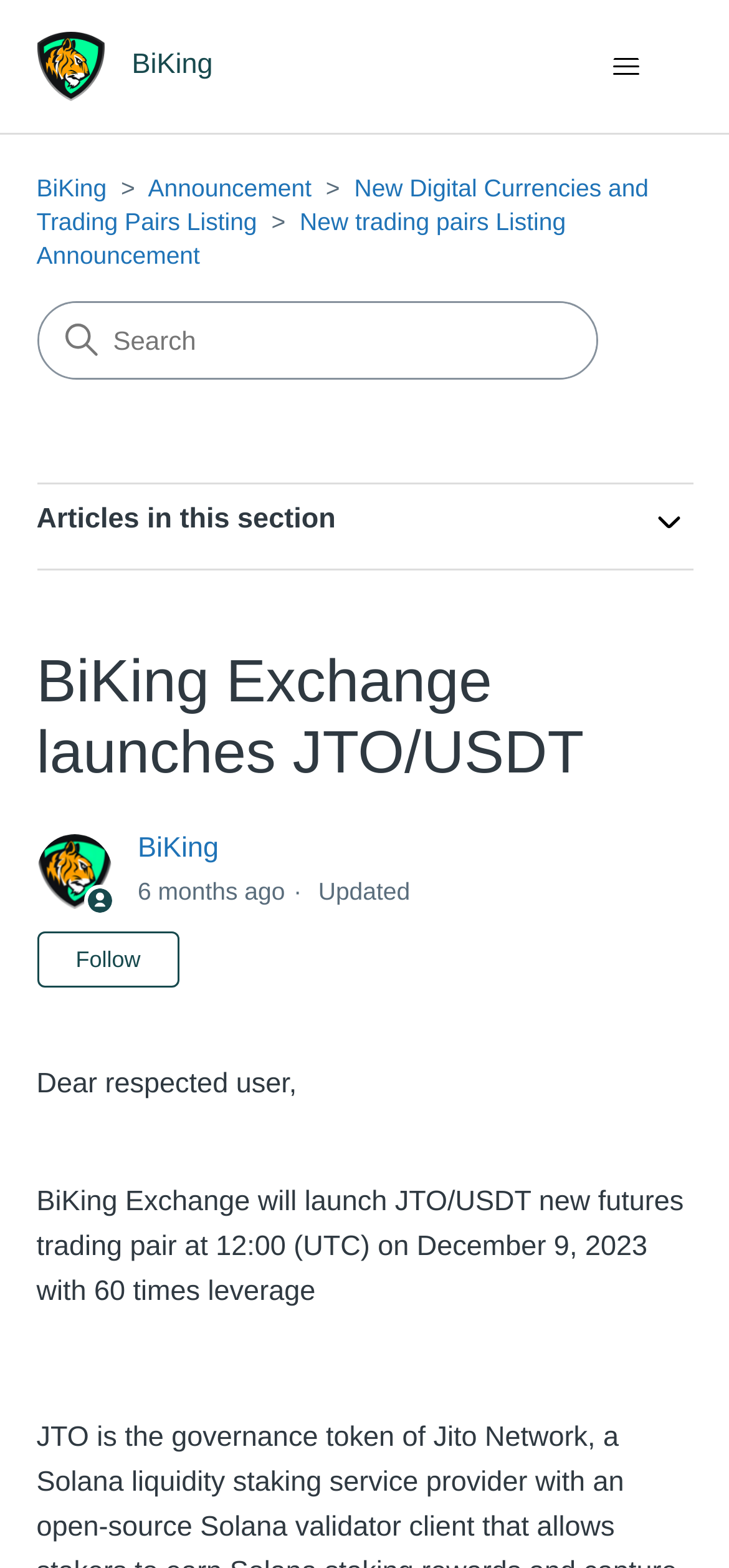Locate the bounding box coordinates of the clickable part needed for the task: "Follow Article".

[0.05, 0.594, 0.247, 0.63]